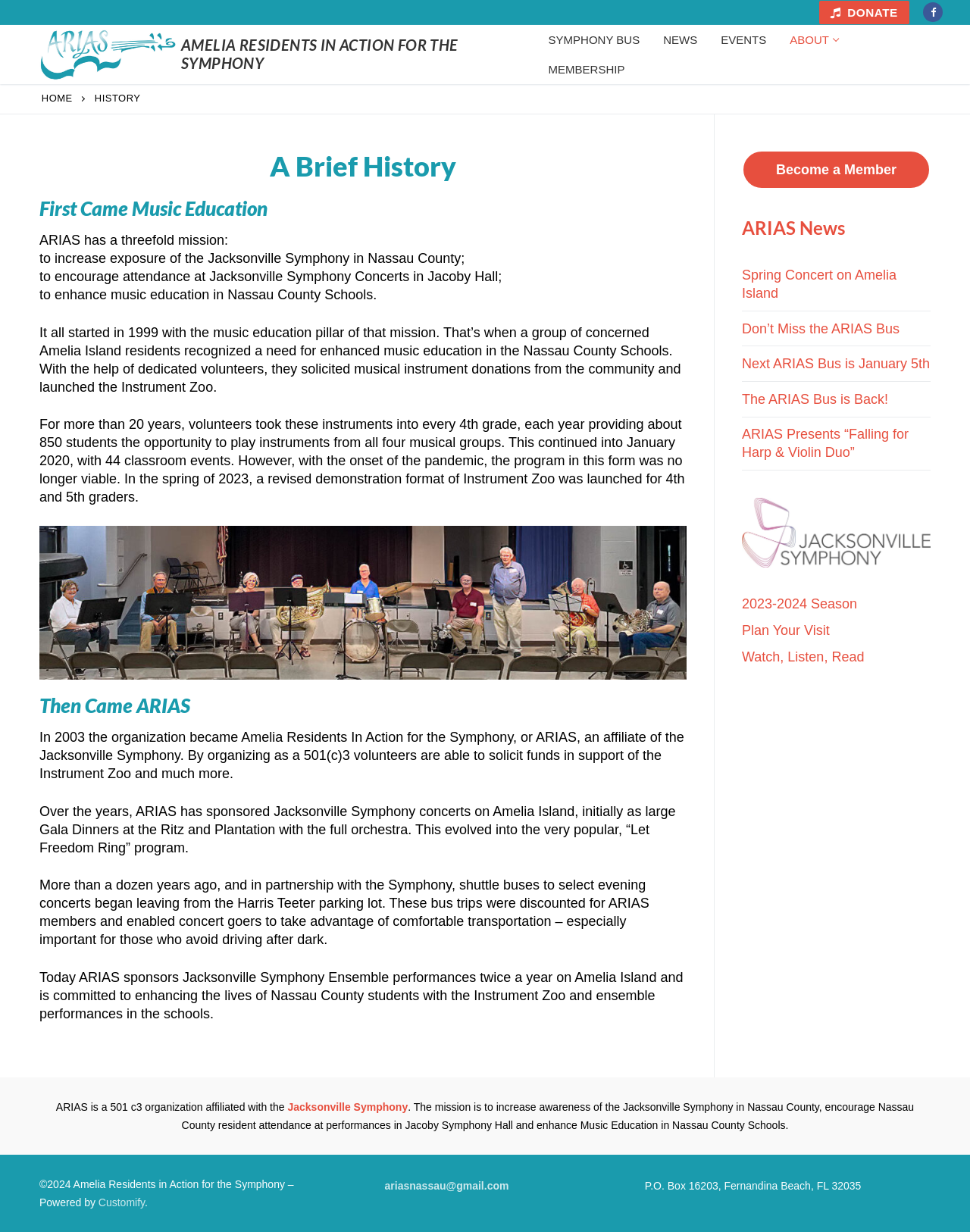Bounding box coordinates must be specified in the format (top-left x, top-left y, bottom-right x, bottom-right y). All values should be floating point numbers between 0 and 1. What are the bounding box coordinates of the UI element described as: aria-label="Facebook"

[0.952, 0.002, 0.972, 0.018]